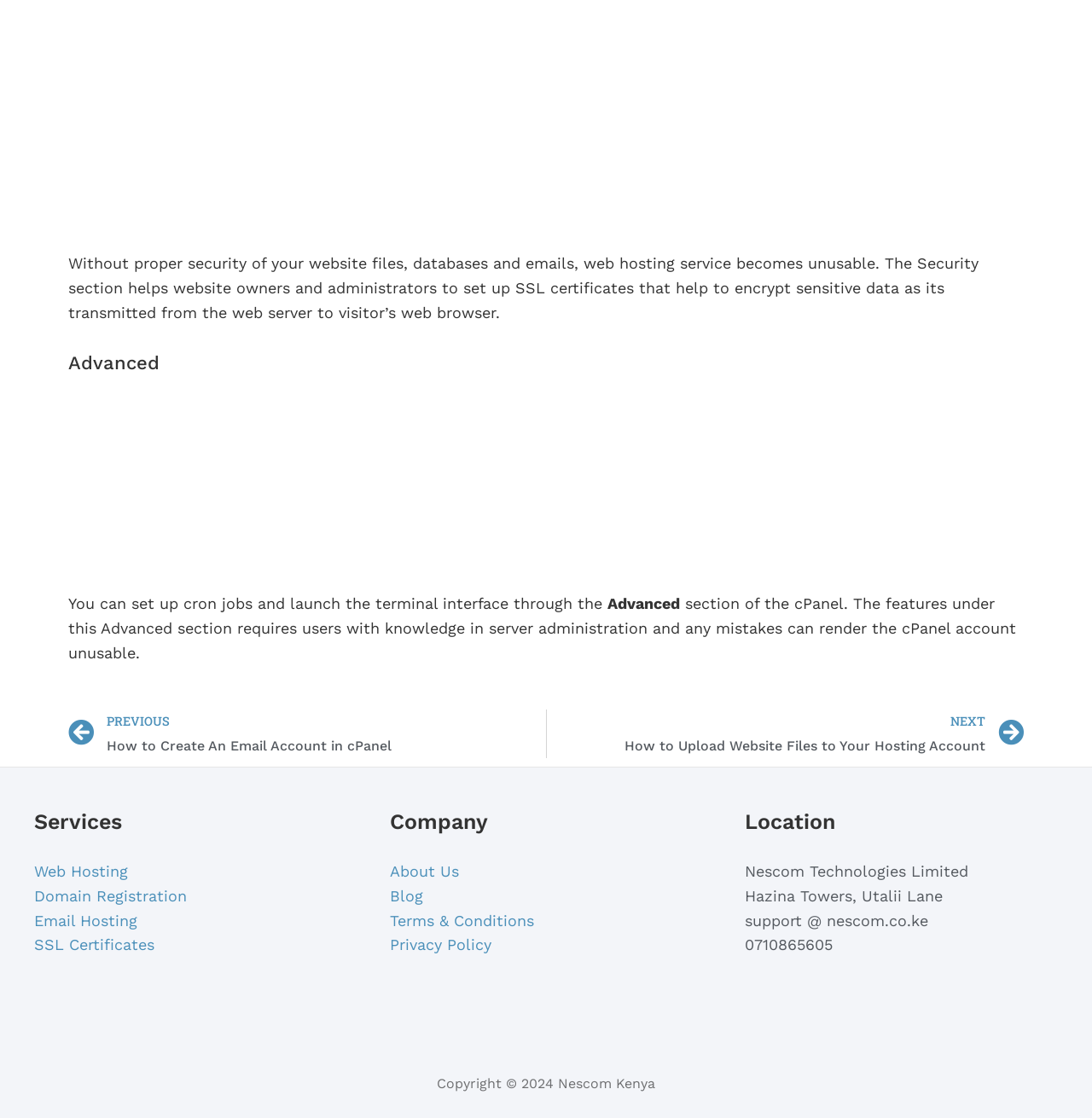Identify the bounding box coordinates of the part that should be clicked to carry out this instruction: "Click on the 'Web Hosting' link".

[0.031, 0.771, 0.117, 0.787]